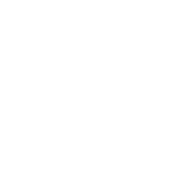Generate an in-depth description of the image.

The image features a visually striking logo or design element that prominently showcases a stylized floral motif. This elegant representation is likely tied to the theme of floral design, reflecting sophistication and artistry. Given its context, it could be related to a floral business or a creative project emphasizing bespoke floral arrangements. The design's simplicity yet impactful nature suggests it aims to convey a sense of beauty and elegance, functioning effectively in branding or creative expression. This logo may resonate with an audience that appreciates floristry and decorative arts.